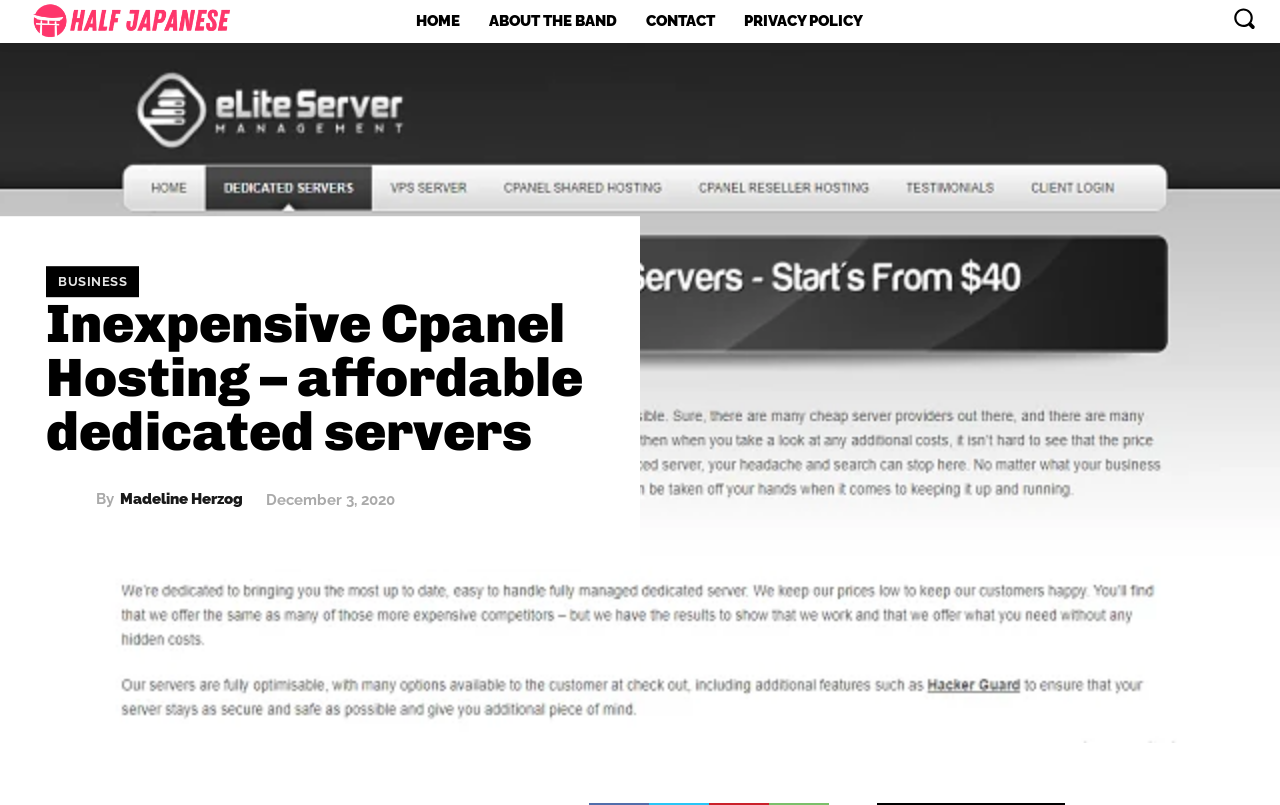Identify the bounding box coordinates of the region that should be clicked to execute the following instruction: "click the logo".

[0.019, 0.0, 0.186, 0.053]